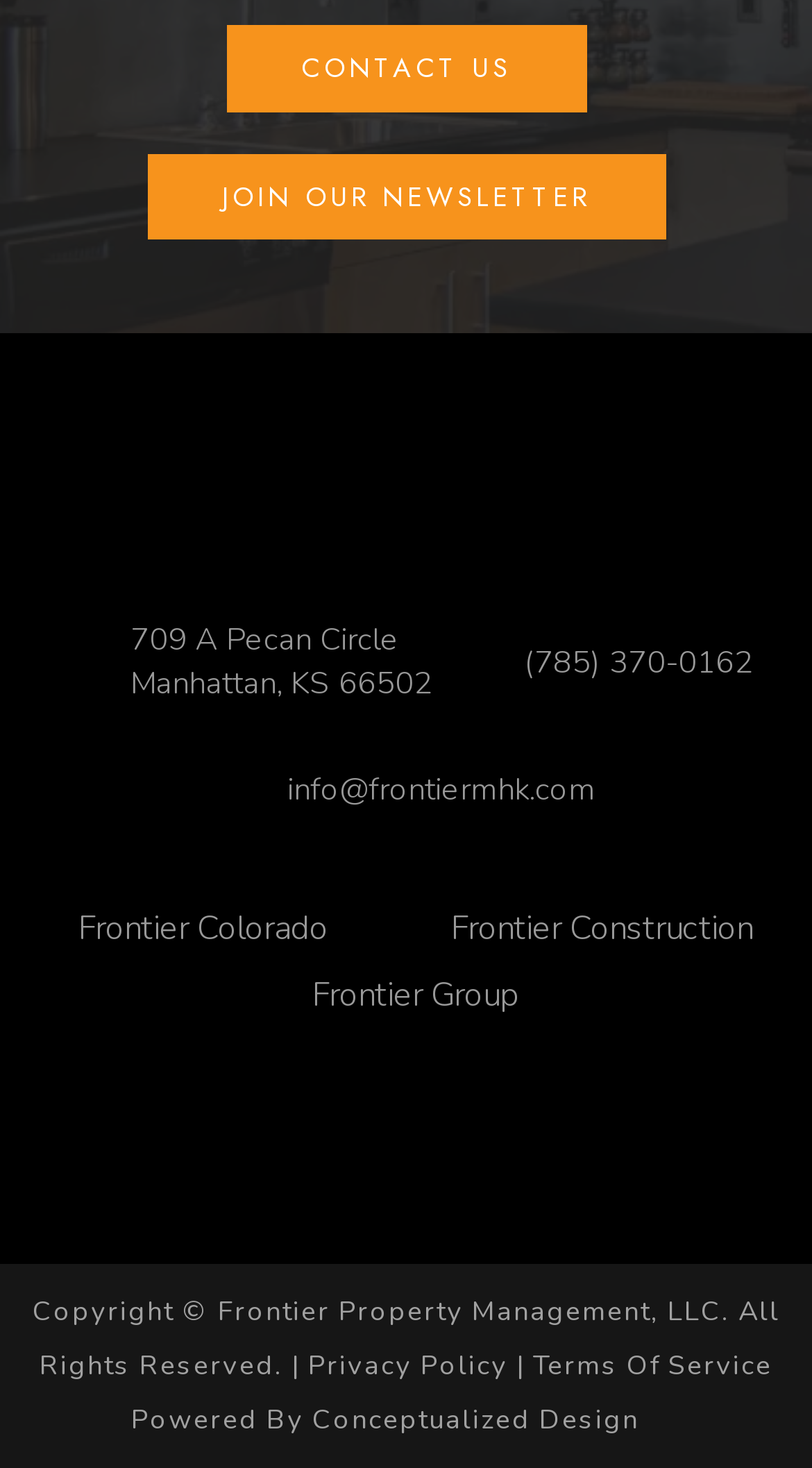What is the email address of Frontier Property Management?
Use the information from the screenshot to give a comprehensive response to the question.

I found the email address by looking at the link elements in the contentinfo section, which contains the company's contact information. The email address is listed as a link, indicating that it can be clicked to send an email.